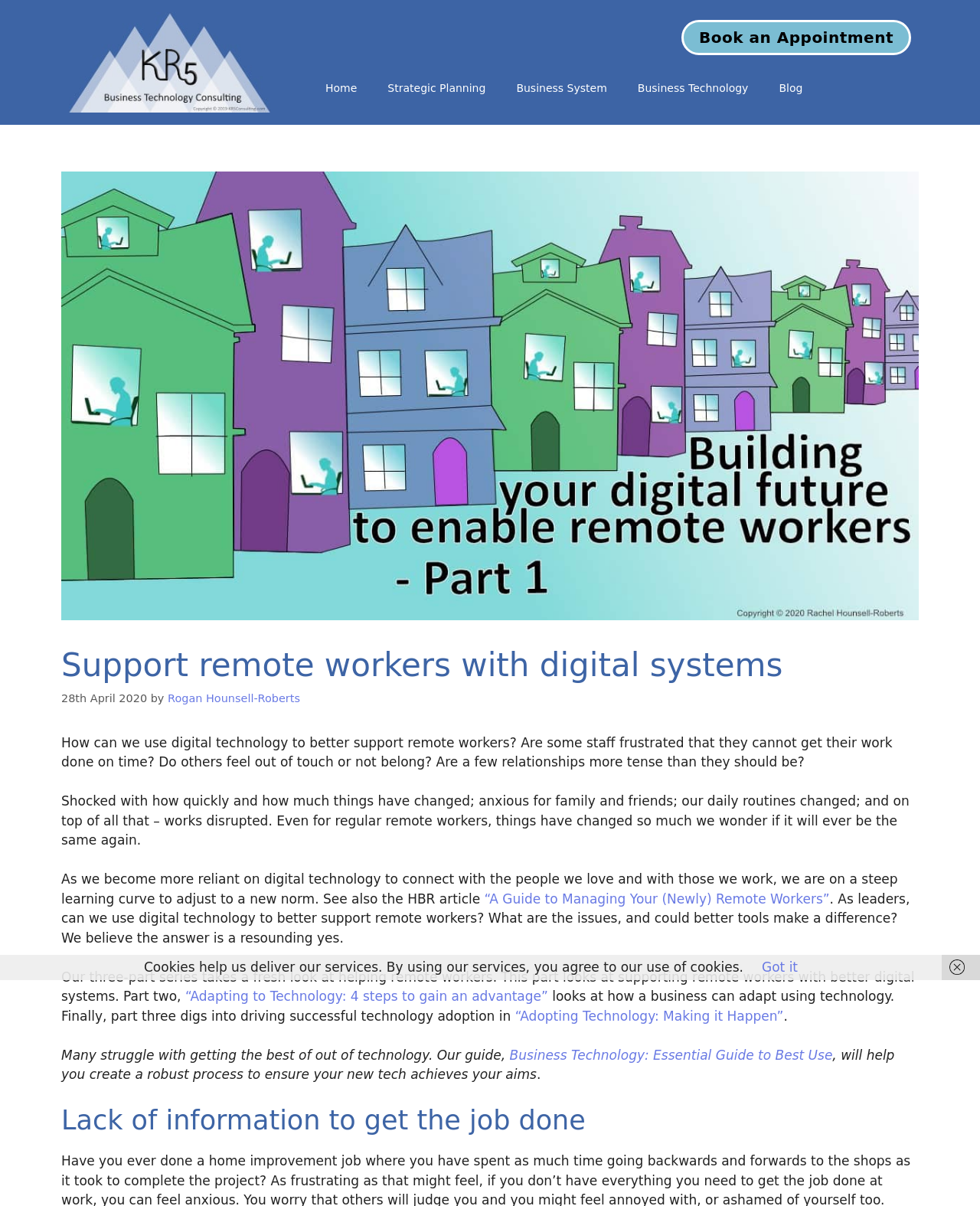Locate the bounding box coordinates of the area to click to fulfill this instruction: "Read the article about managing remote workers". The bounding box should be presented as four float numbers between 0 and 1, in the order [left, top, right, bottom].

[0.494, 0.739, 0.847, 0.752]